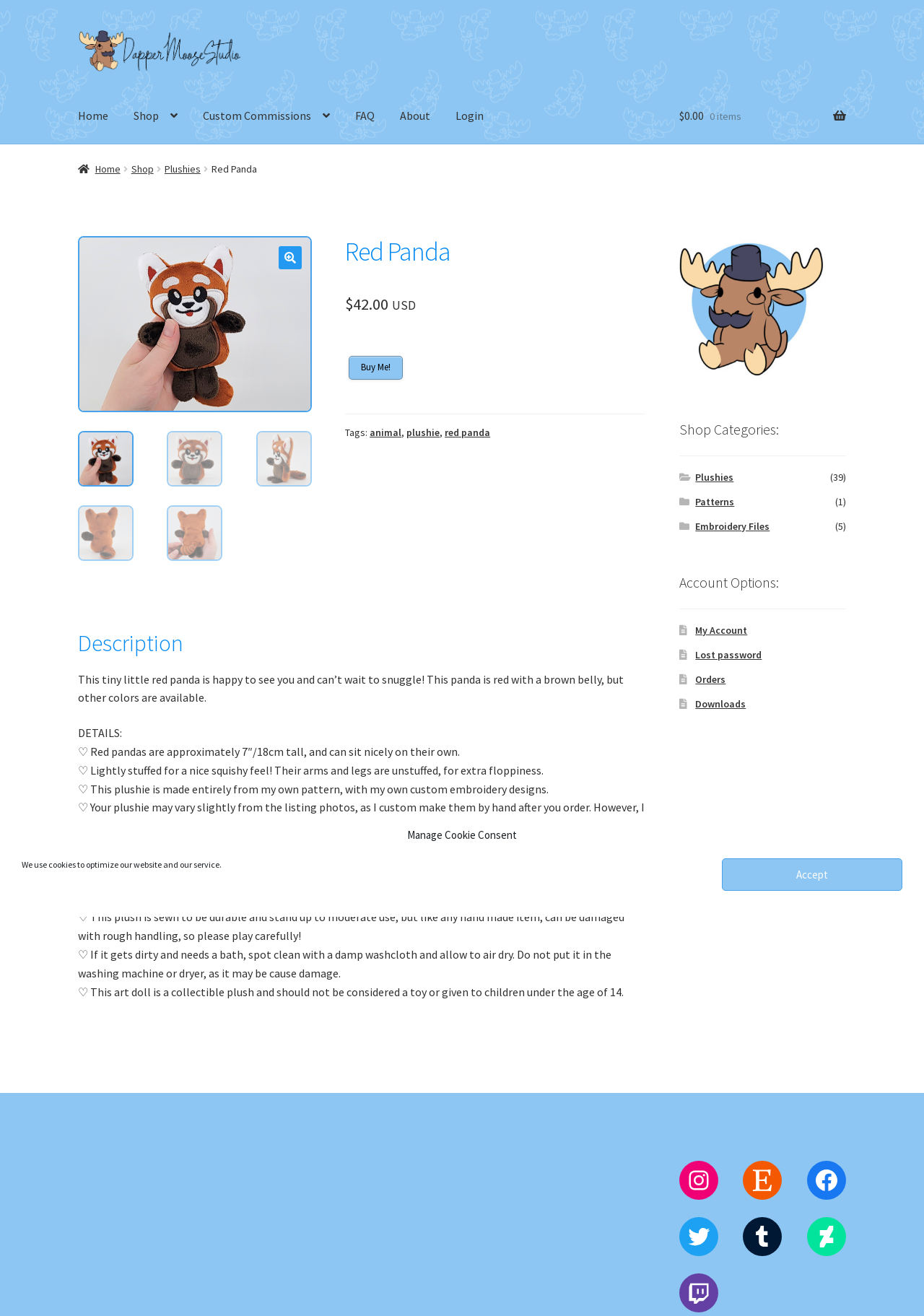What is the height of the Red Panda plushie?
Provide a thorough and detailed answer to the question.

I found this information in the product description section, where it says 'Red pandas are approximately 7″/18cm tall, and can sit nicely on their own'.